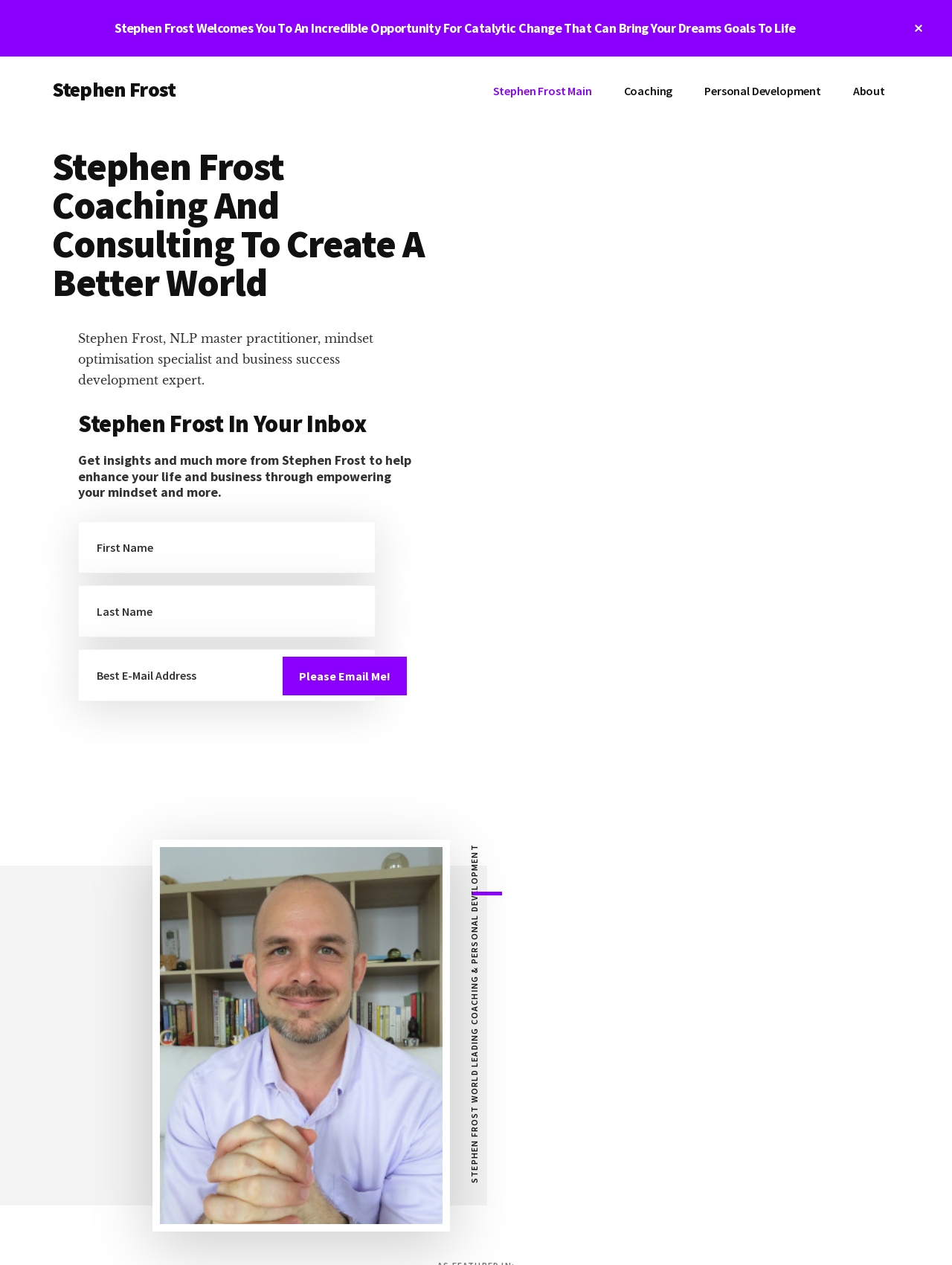Answer the question in one word or a short phrase:
What is the image on the webpage about?

Stephen Frost Coaching & Personal Development